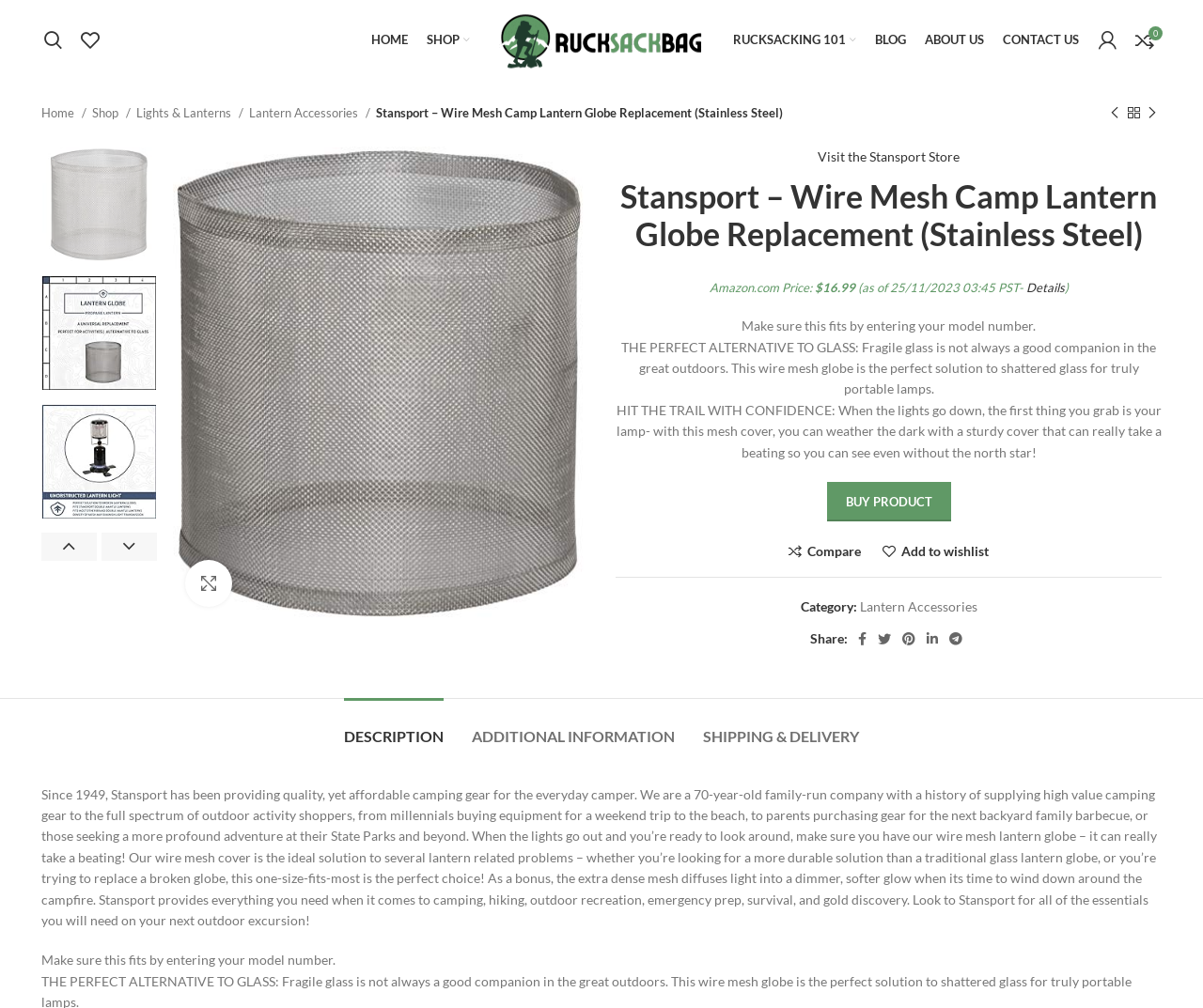Provide your answer in one word or a succinct phrase for the question: 
What is the purpose of the product?

Alternative to glass